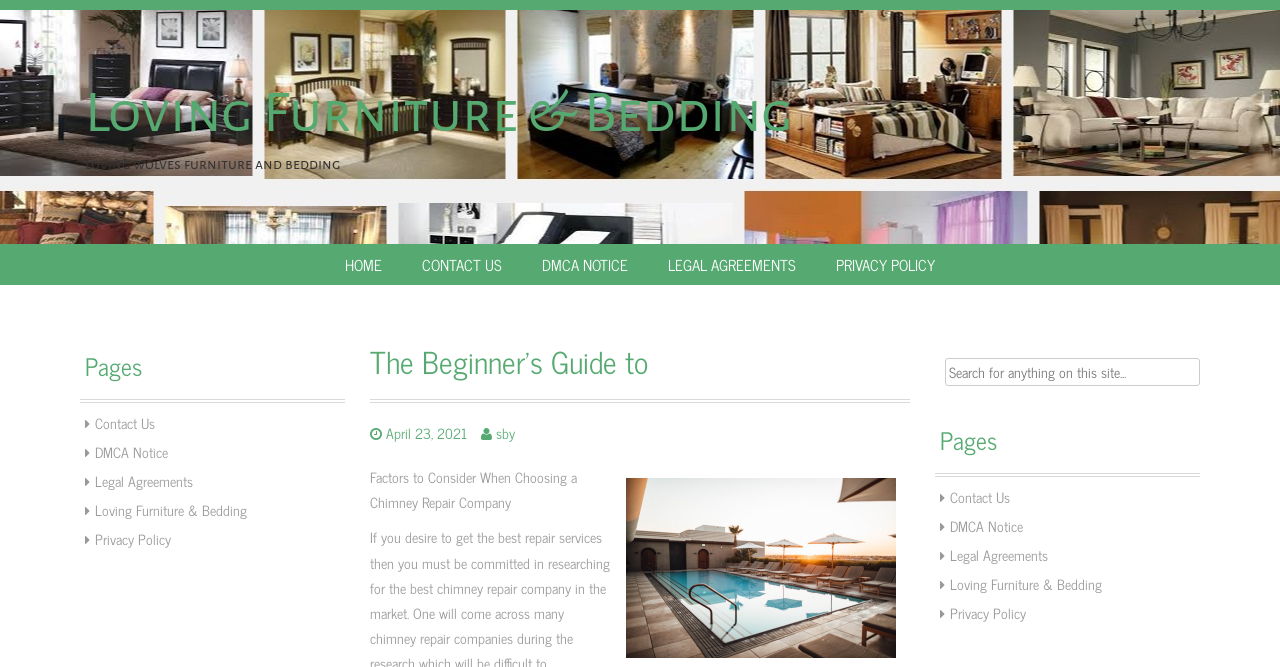What is the category of the webpage?
Answer with a single word or short phrase according to what you see in the image.

Furniture & Bedding